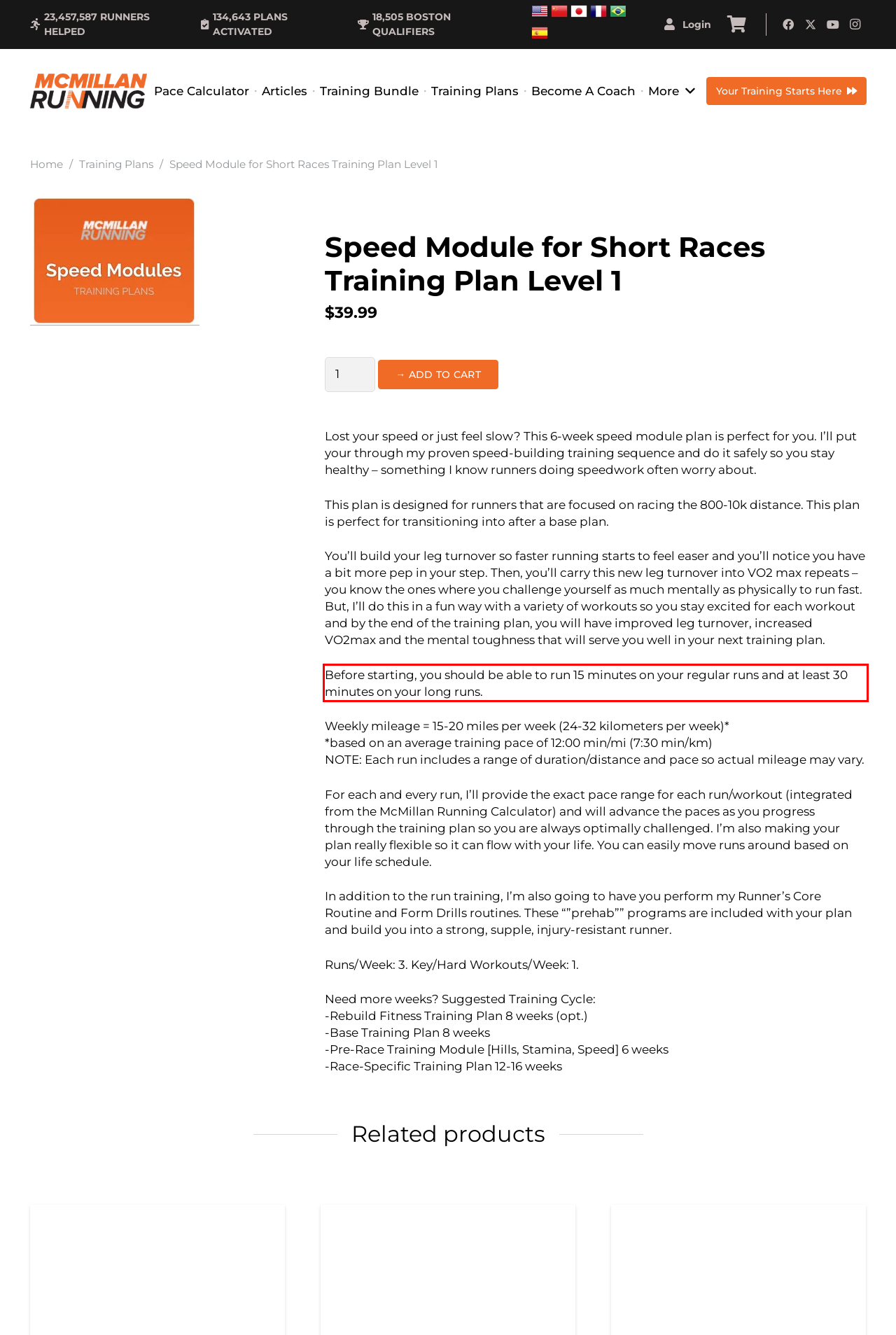Identify the text inside the red bounding box on the provided webpage screenshot by performing OCR.

Before starting, you should be able to run 15 minutes on your regular runs and at least 30 minutes on your long runs.